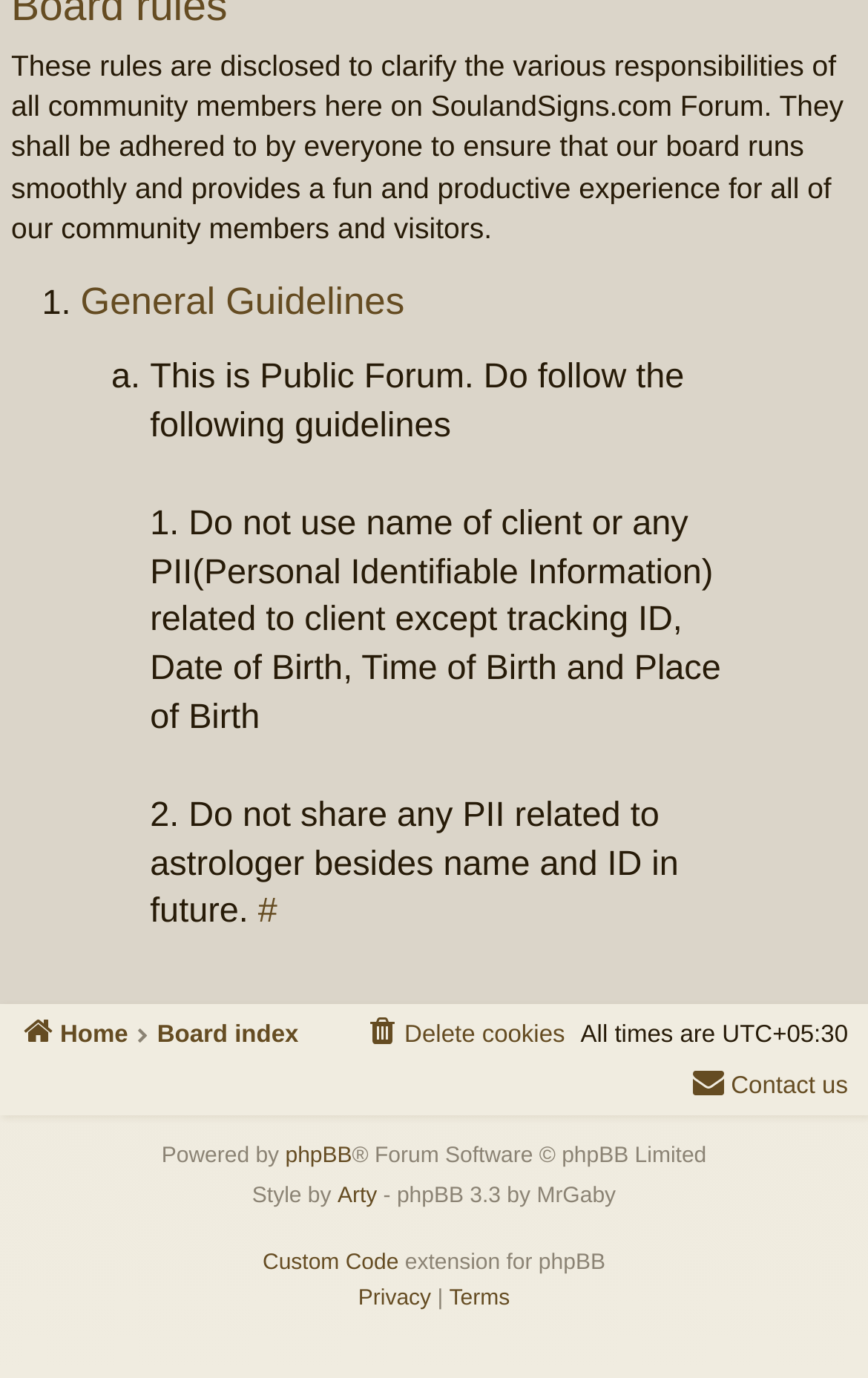Using the description: "Privacy | Terms", determine the UI element's bounding box coordinates. Ensure the coordinates are in the format of four float numbers between 0 and 1, i.e., [left, top, right, bottom].

[0.026, 0.929, 0.974, 0.958]